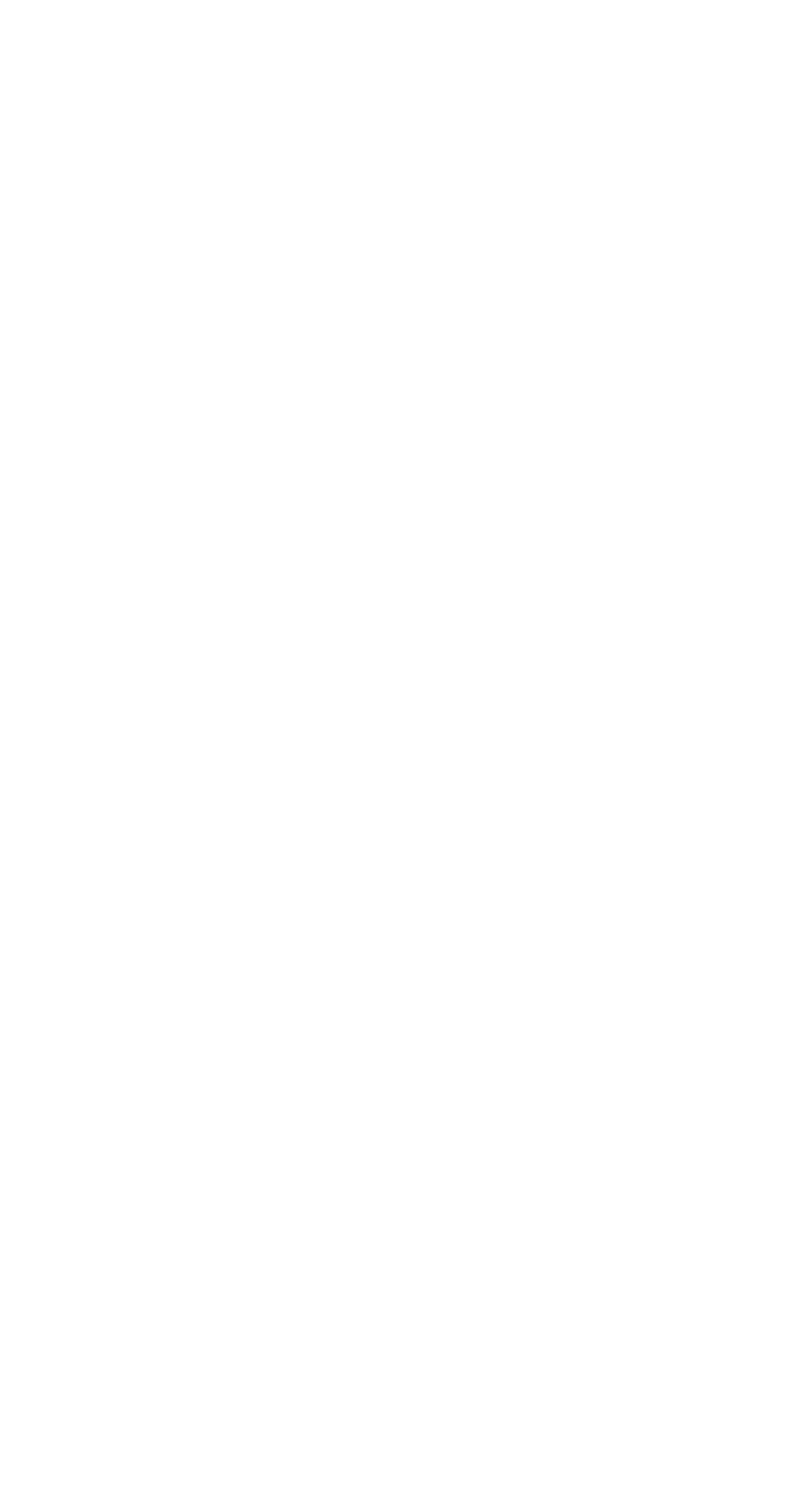Provide a one-word or brief phrase answer to the question:
What is the last link in the company section?

Contact